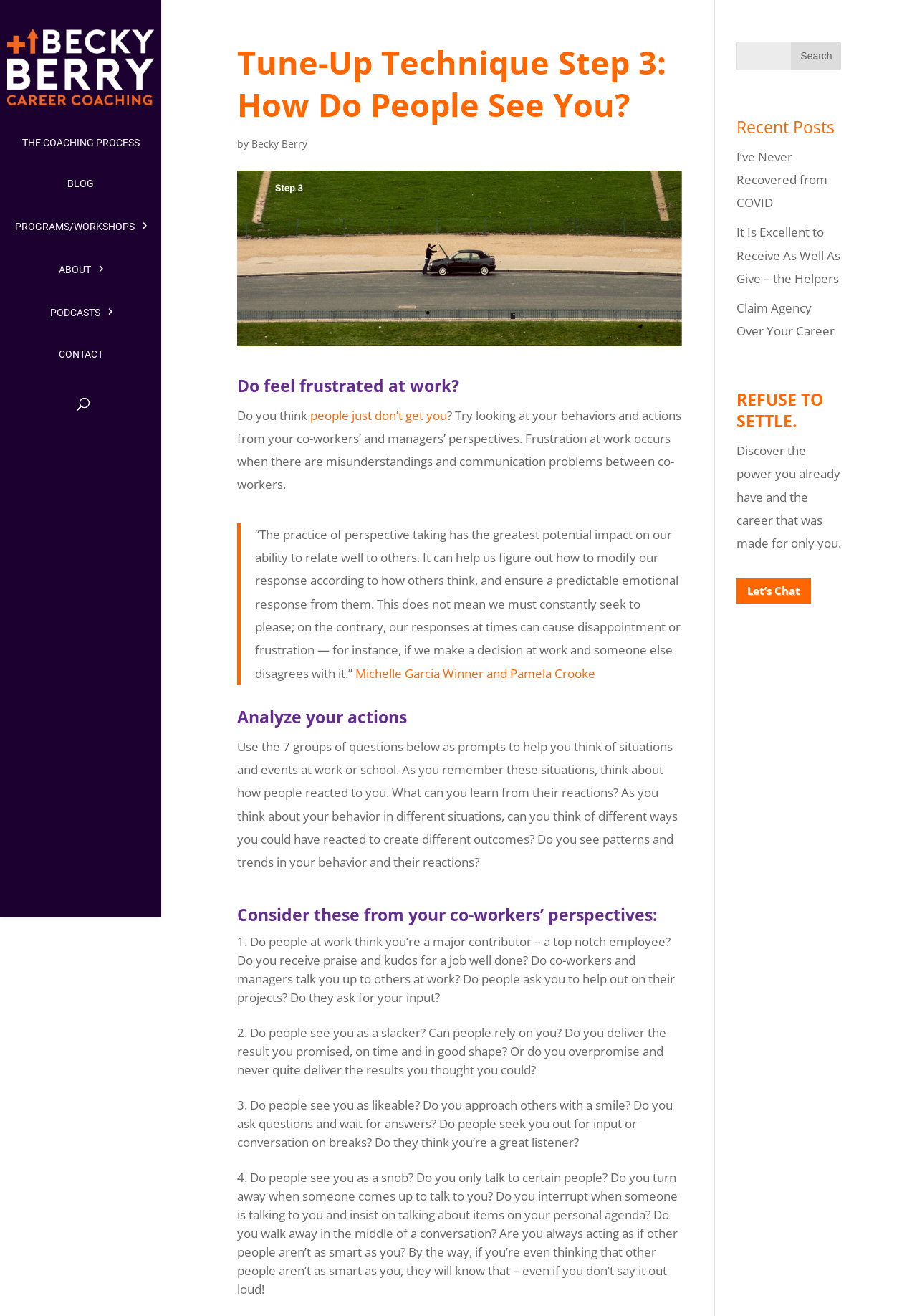Elaborate on the information and visuals displayed on the webpage.

This webpage is about career coaching and personal development, specifically focusing on how others perceive us at work. The page is divided into several sections. At the top, there is a navigation menu with links to different parts of the website, including "THE COACHING PROCESS", "BLOG", "PROGRAMS/WORKSHOPS", "ABOUT", "PODCASTS", and "CONTACT". Below the navigation menu, there is a search bar.

The main content of the page is divided into several sections. The first section has a heading "Tune-Up Technique Step 3: How Do People See You?" and features an image. Below the heading, there is a paragraph of text that discusses feeling frustrated at work and how it may be related to misunderstandings and communication problems with coworkers.

The next section is a blockquote with a quote from Michelle Garcia Winner and Pamela Crooke about the importance of perspective-taking in relationships. Below the blockquote, there is a heading "Analyze your actions" and a paragraph of text that encourages the reader to think about how their behavior affects others at work or school.

The following section is a list of questions to consider from the perspective of coworkers, with seven points to reflect on, including whether people think you're a major contributor, a slacker, likeable, or a snob. Each point has a list of questions to help the reader analyze their behavior and how others might perceive them.

At the bottom of the page, there is a section with recent posts, including links to three articles: "I’ve Never Recovered from COVID", "It Is Excellent to Receive As Well As Give – the Helpers", and "Claim Agency Over Your Career". Below the recent posts, there is a heading "REFUSE TO SETTLE" and a call-to-action to discover one's career potential.